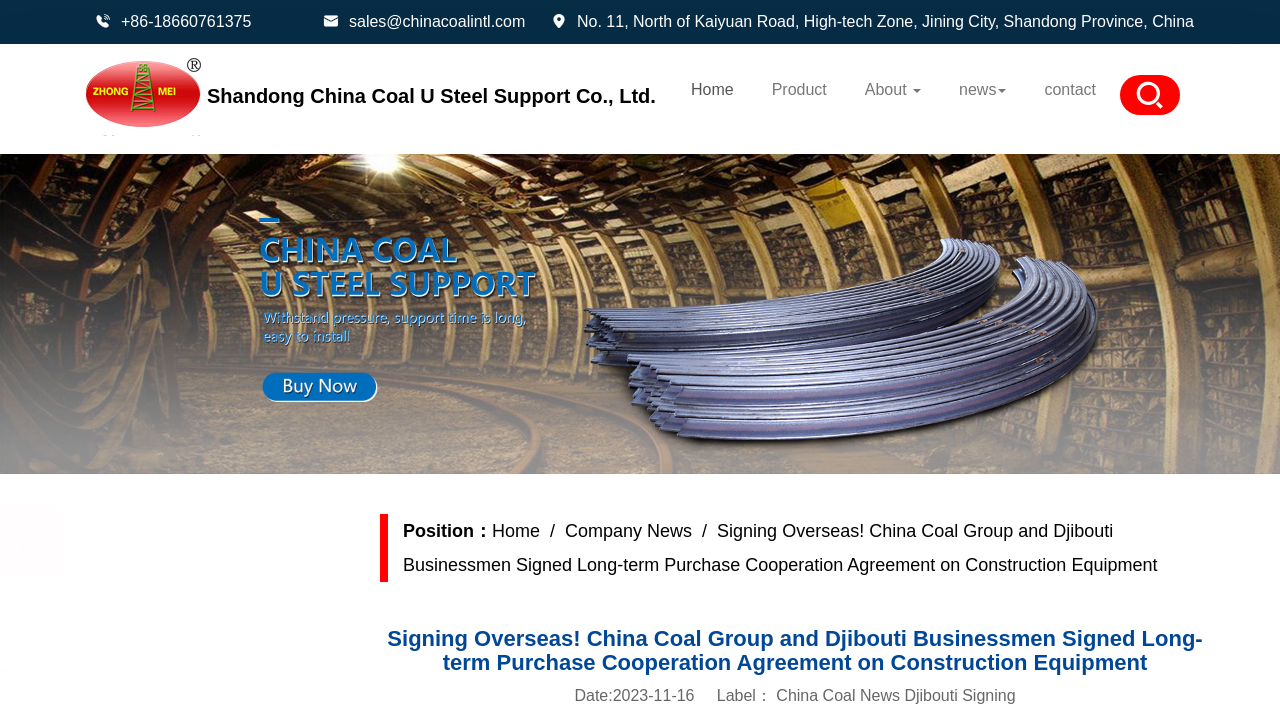Please specify the bounding box coordinates of the clickable region to carry out the following instruction: "Search using the search icon". The coordinates should be four float numbers between 0 and 1, in the format [left, top, right, bottom].

[0.883, 0.106, 0.914, 0.162]